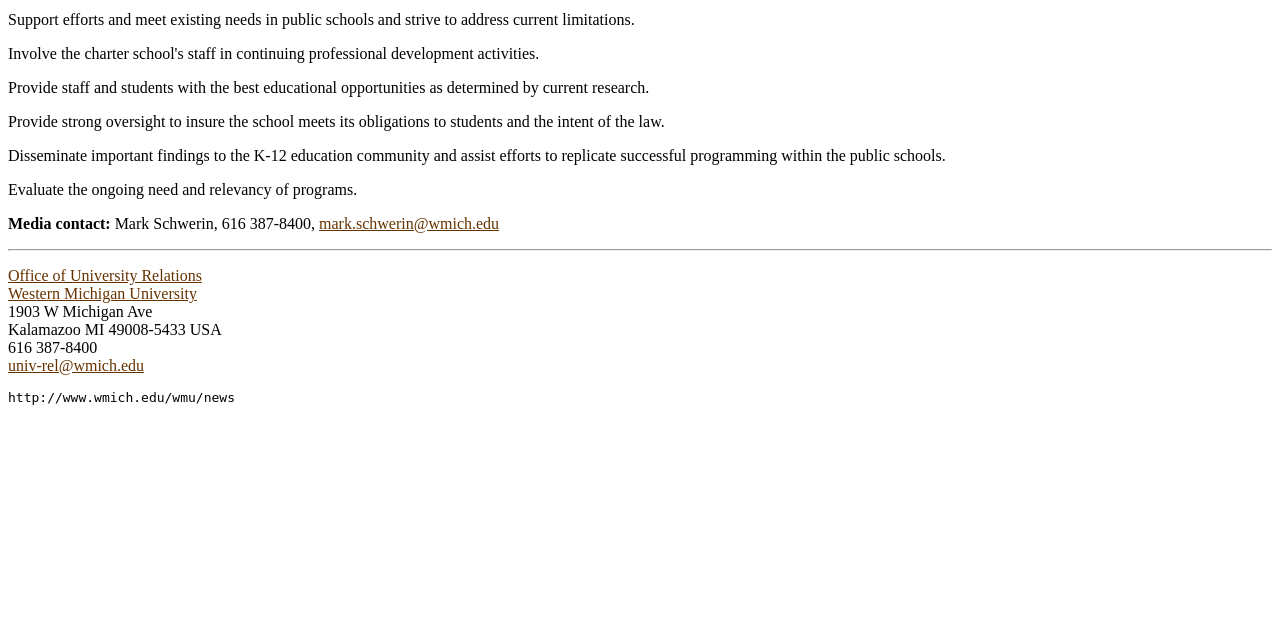Bounding box coordinates are specified in the format (top-left x, top-left y, bottom-right x, bottom-right y). All values are floating point numbers bounded between 0 and 1. Please provide the bounding box coordinate of the region this sentence describes: univ-rel@wmich.edu

[0.006, 0.558, 0.113, 0.584]